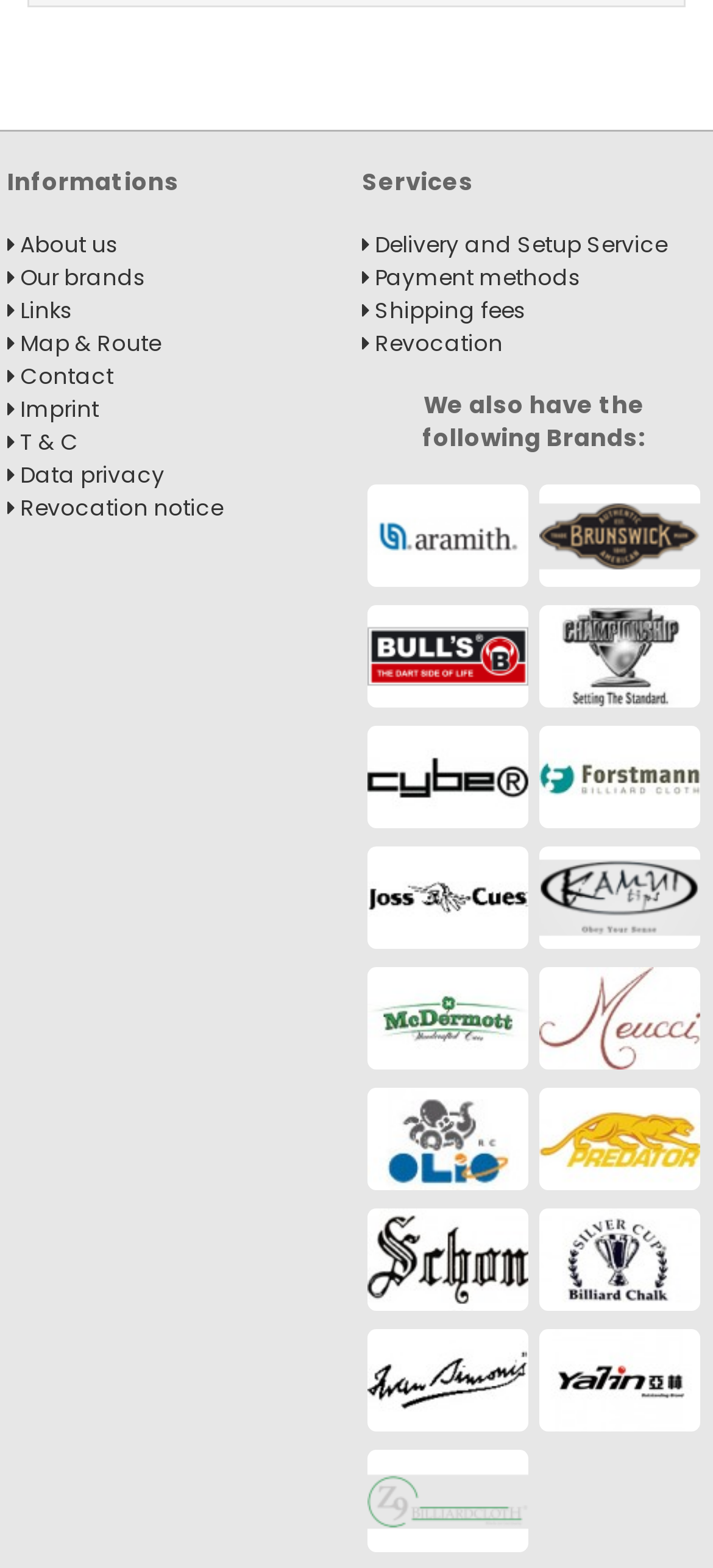Find the bounding box coordinates for the element described here: "About us".

[0.01, 0.145, 0.167, 0.165]